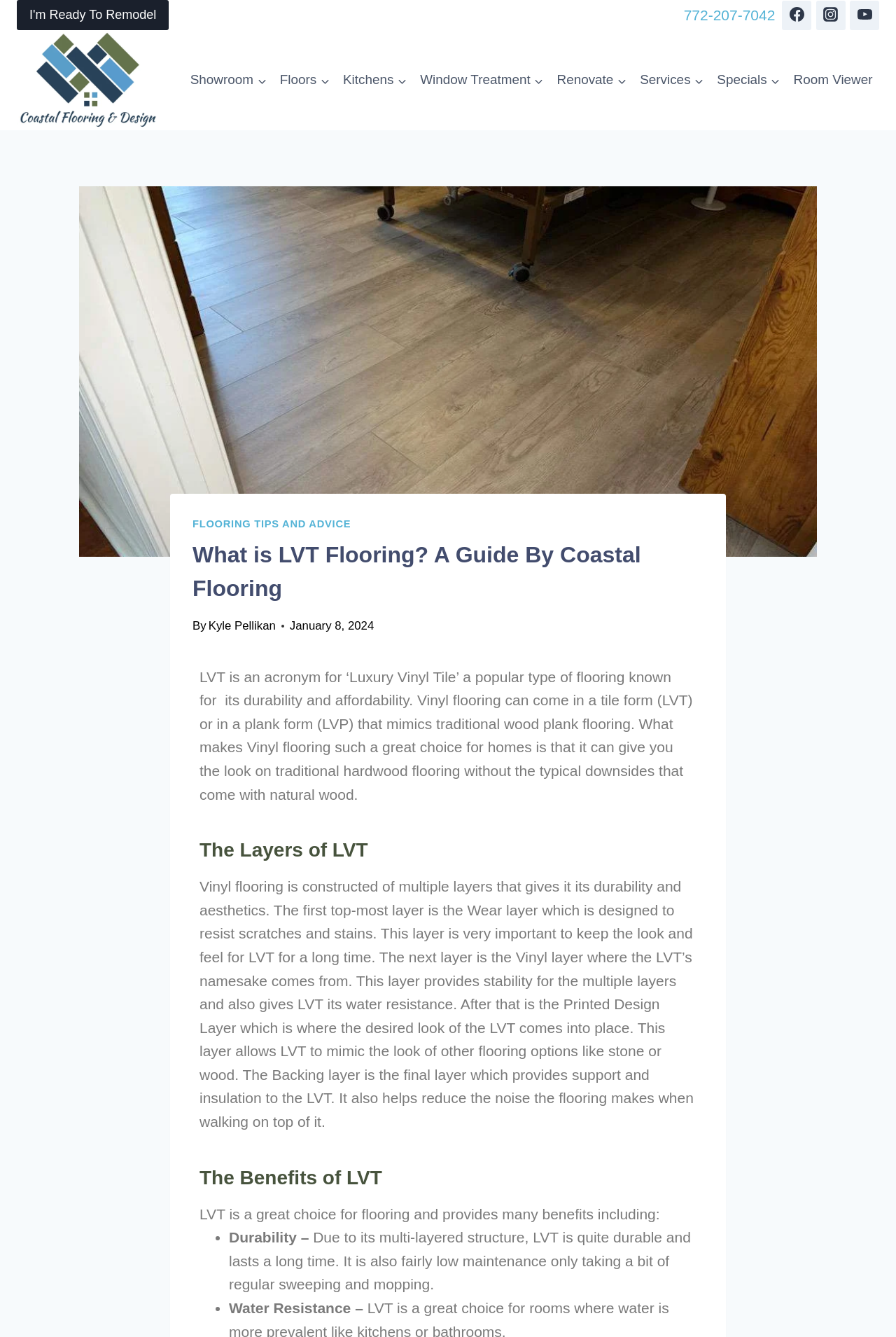Indicate the bounding box coordinates of the clickable region to achieve the following instruction: "Read 'FLOORING TIPS AND ADVICE'."

[0.215, 0.388, 0.392, 0.397]